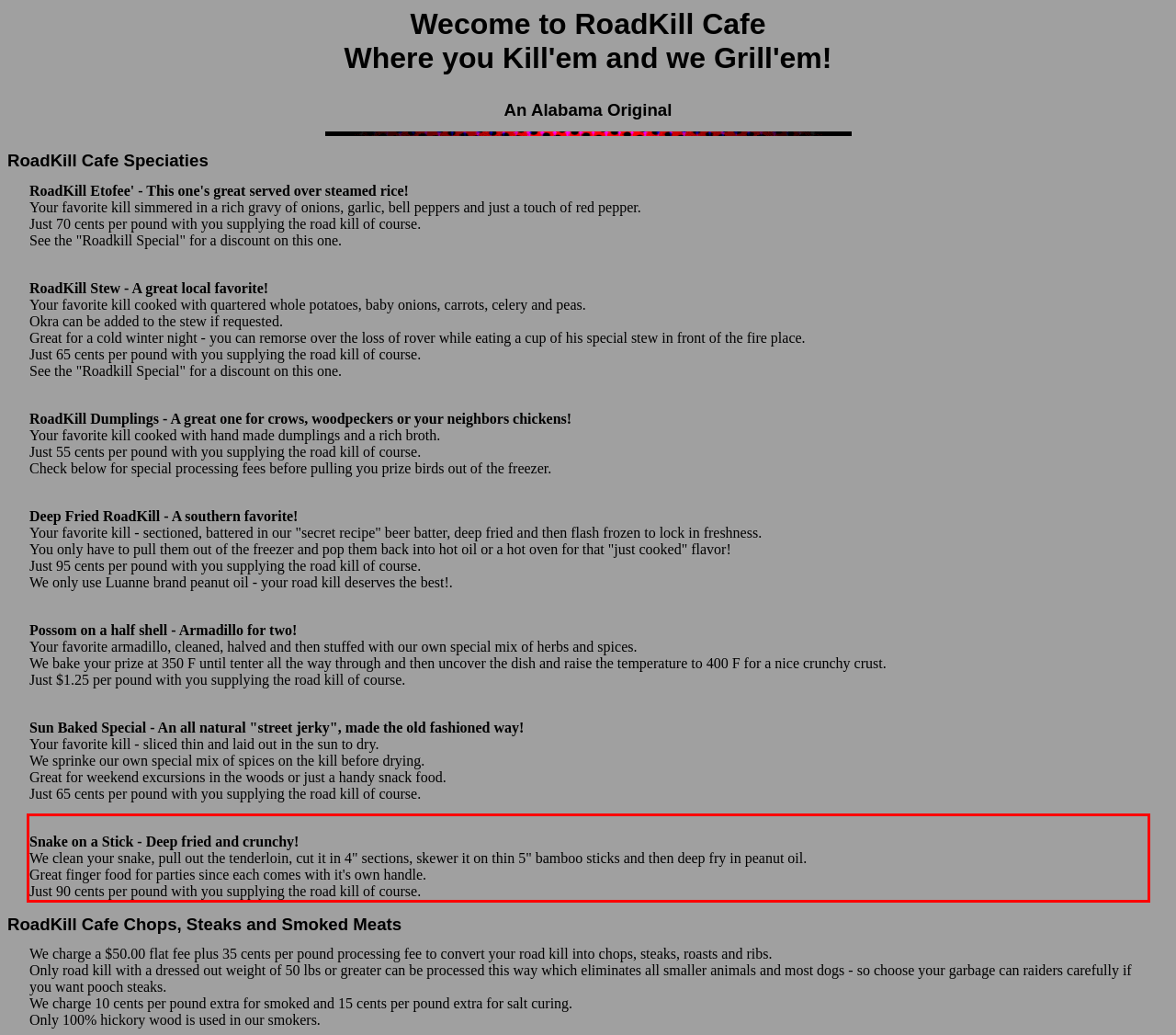Please identify the text within the red rectangular bounding box in the provided webpage screenshot.

Snake on a Stick - Deep fried and crunchy! We clean your snake, pull out the tenderloin, cut it in 4" sections, skewer it on thin 5" bamboo sticks and then deep fry in peanut oil. Great finger food for parties since each comes with it's own handle. Just 90 cents per pound with you supplying the road kill of course.